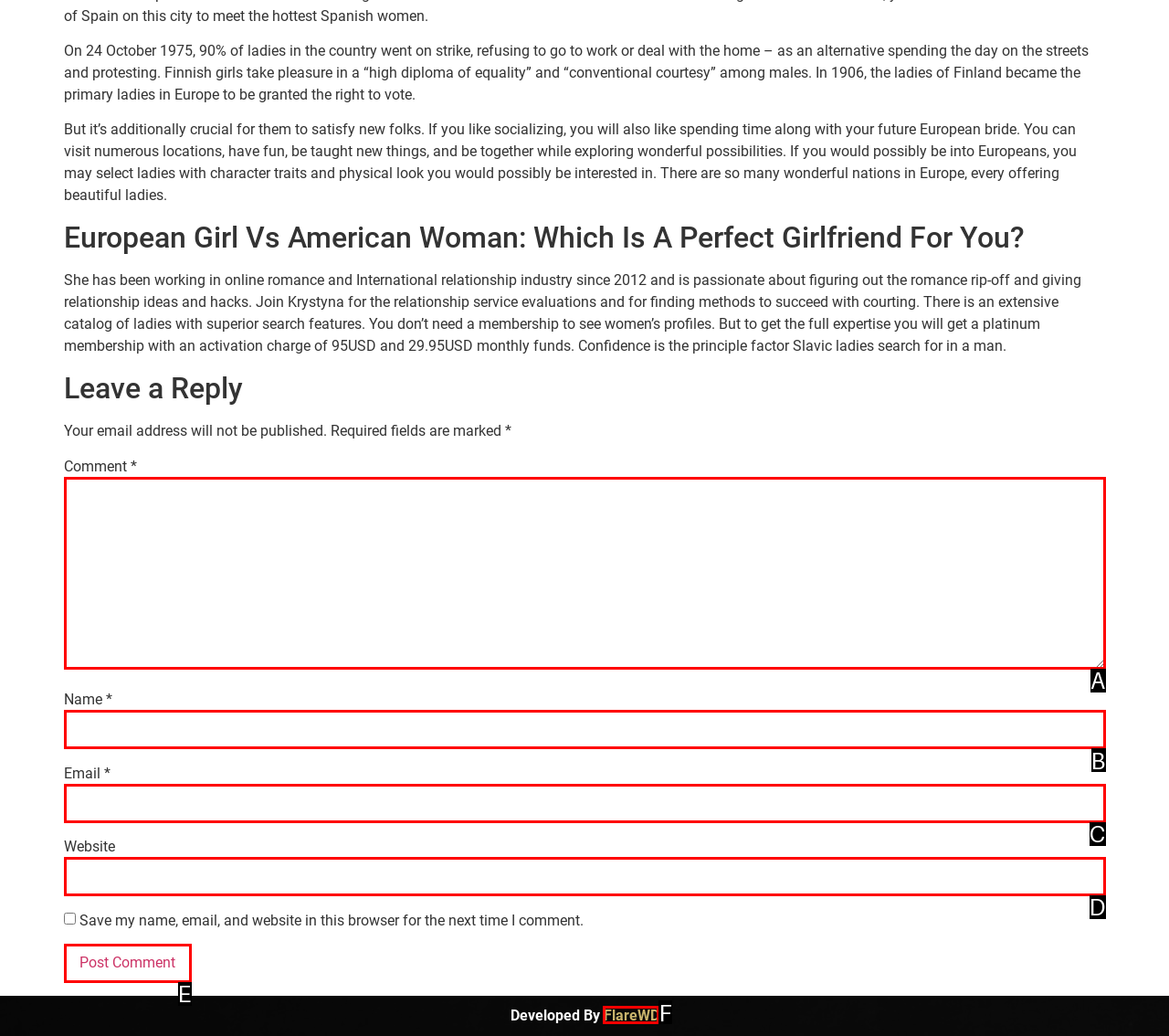Match the element description: parent_node: Email * aria-describedby="email-notes" name="email" to the correct HTML element. Answer with the letter of the selected option.

C